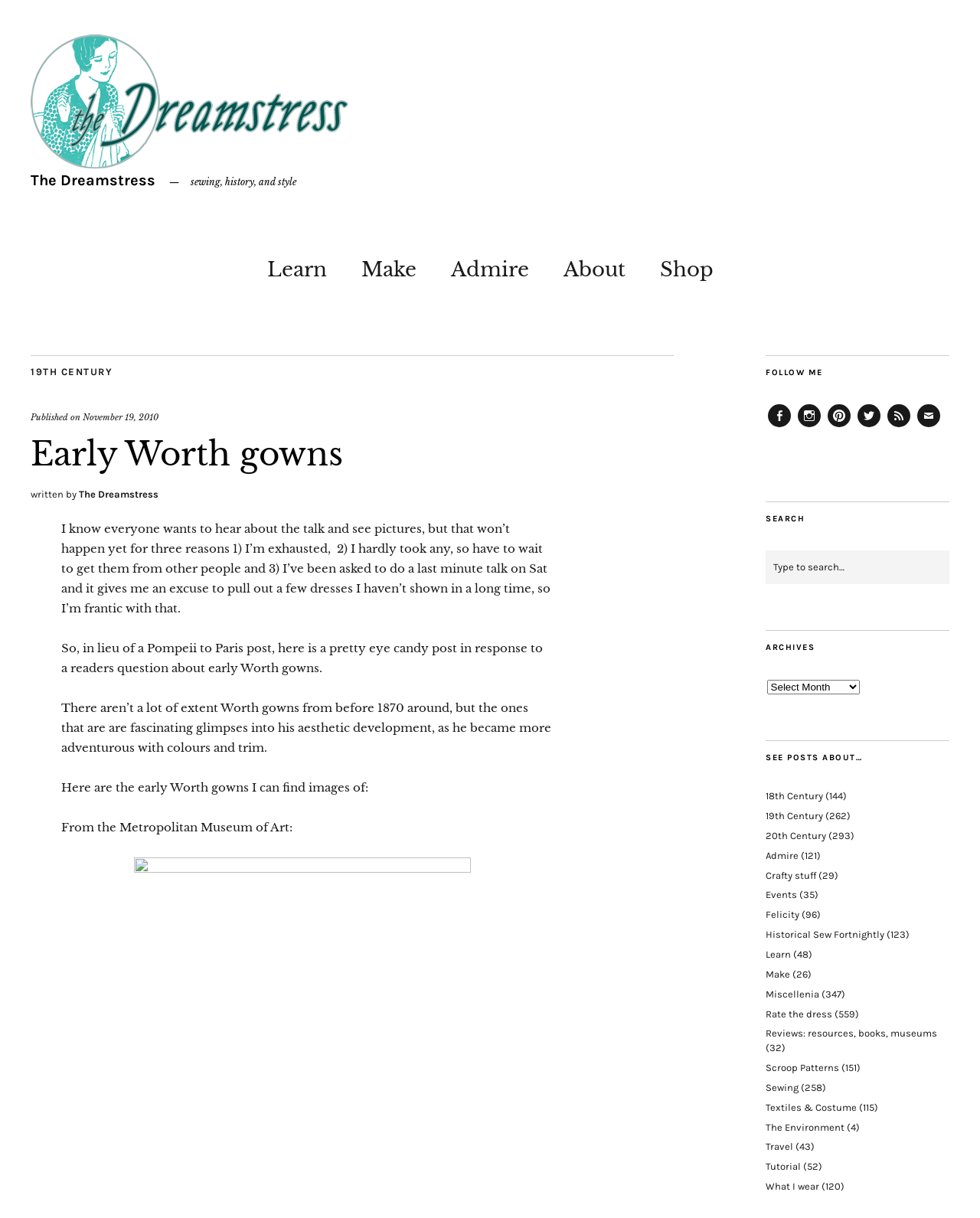What is the name of the museum mentioned in the post?
Refer to the image and provide a one-word or short phrase answer.

The Metropolitan Museum of Art